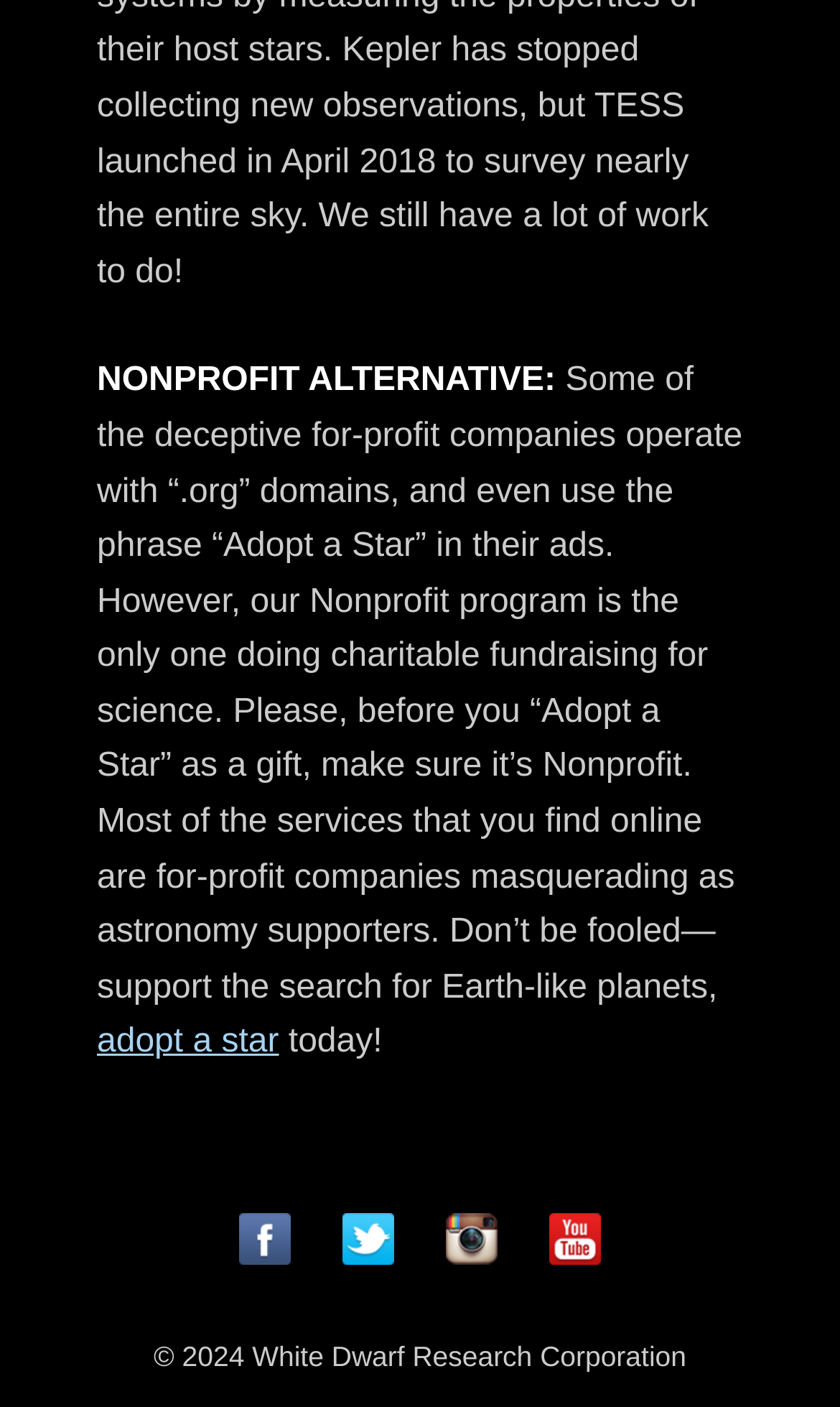What is the copyright year of this webpage?
From the details in the image, provide a complete and detailed answer to the question.

The copyright year of this webpage is 2024, as stated at the bottom of the page in the text '© 2024 White Dwarf Research Corporation'.